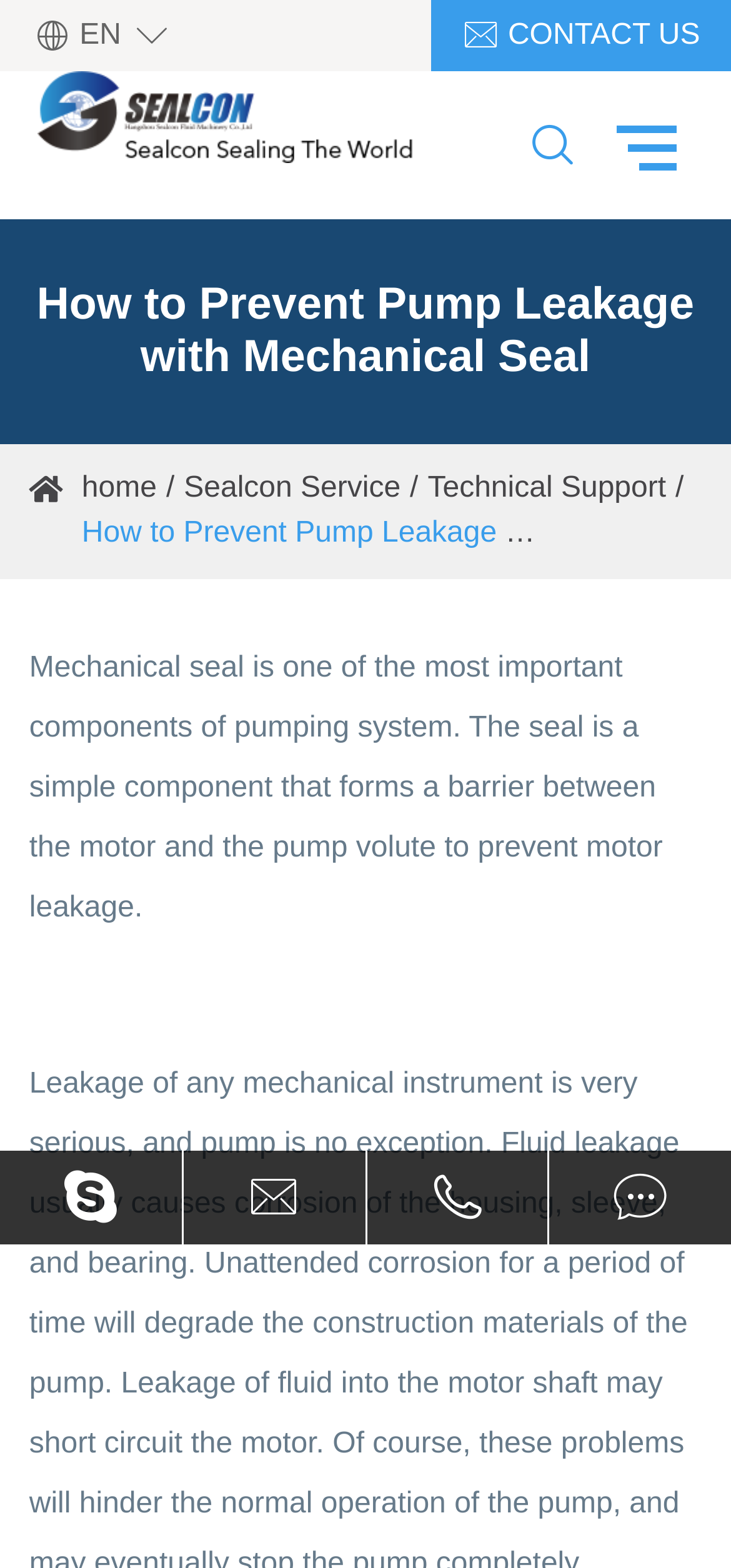What is the company name?
Provide a fully detailed and comprehensive answer to the question.

I found the company name by looking at the top-left corner of the webpage, where there is a logo and a text 'China Sealcon Company'.